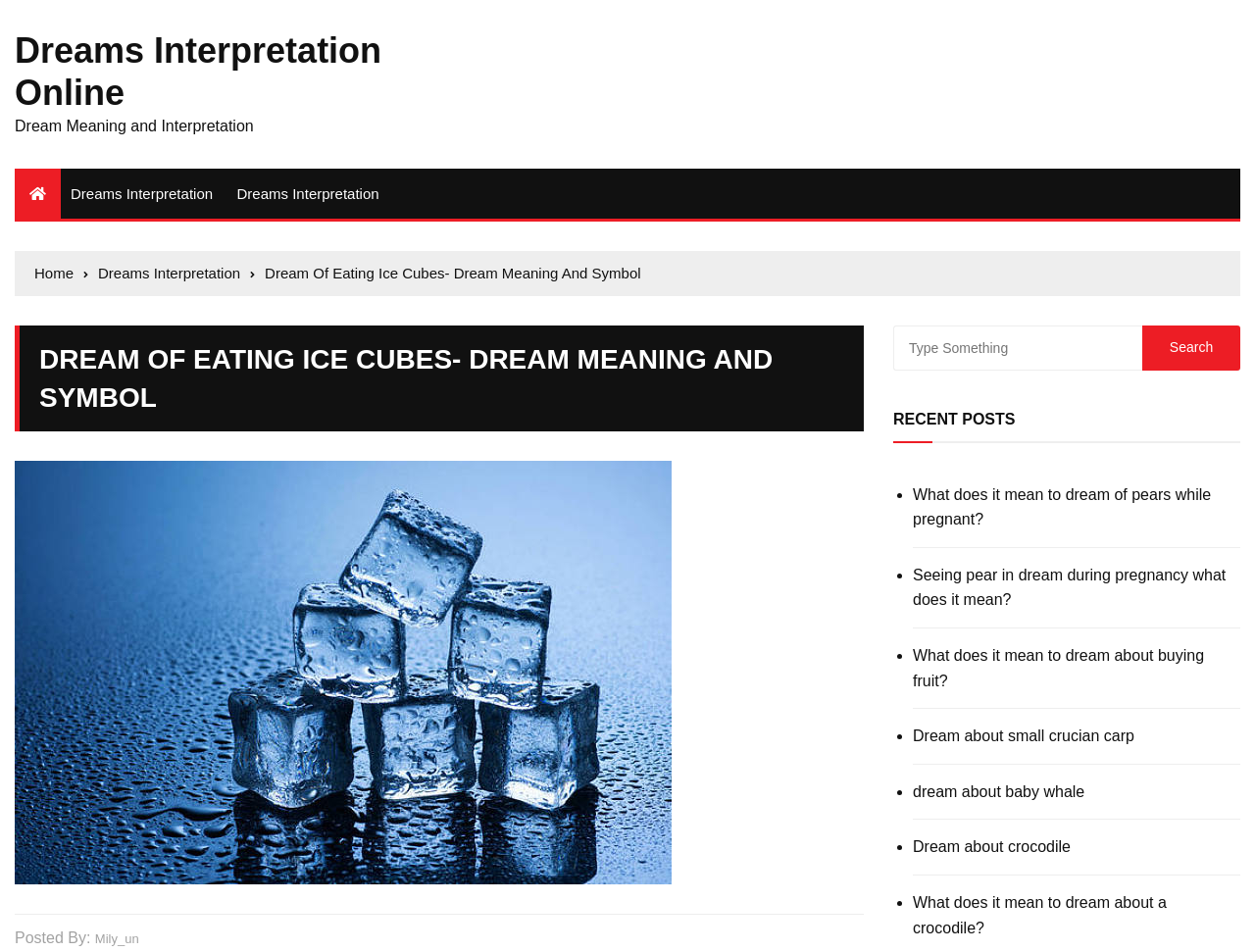Using the webpage screenshot and the element description Dreams Interpretation, determine the bounding box coordinates. Specify the coordinates in the format (top-left x, top-left y, bottom-right x, bottom-right y) with values ranging from 0 to 1.

[0.078, 0.275, 0.203, 0.3]